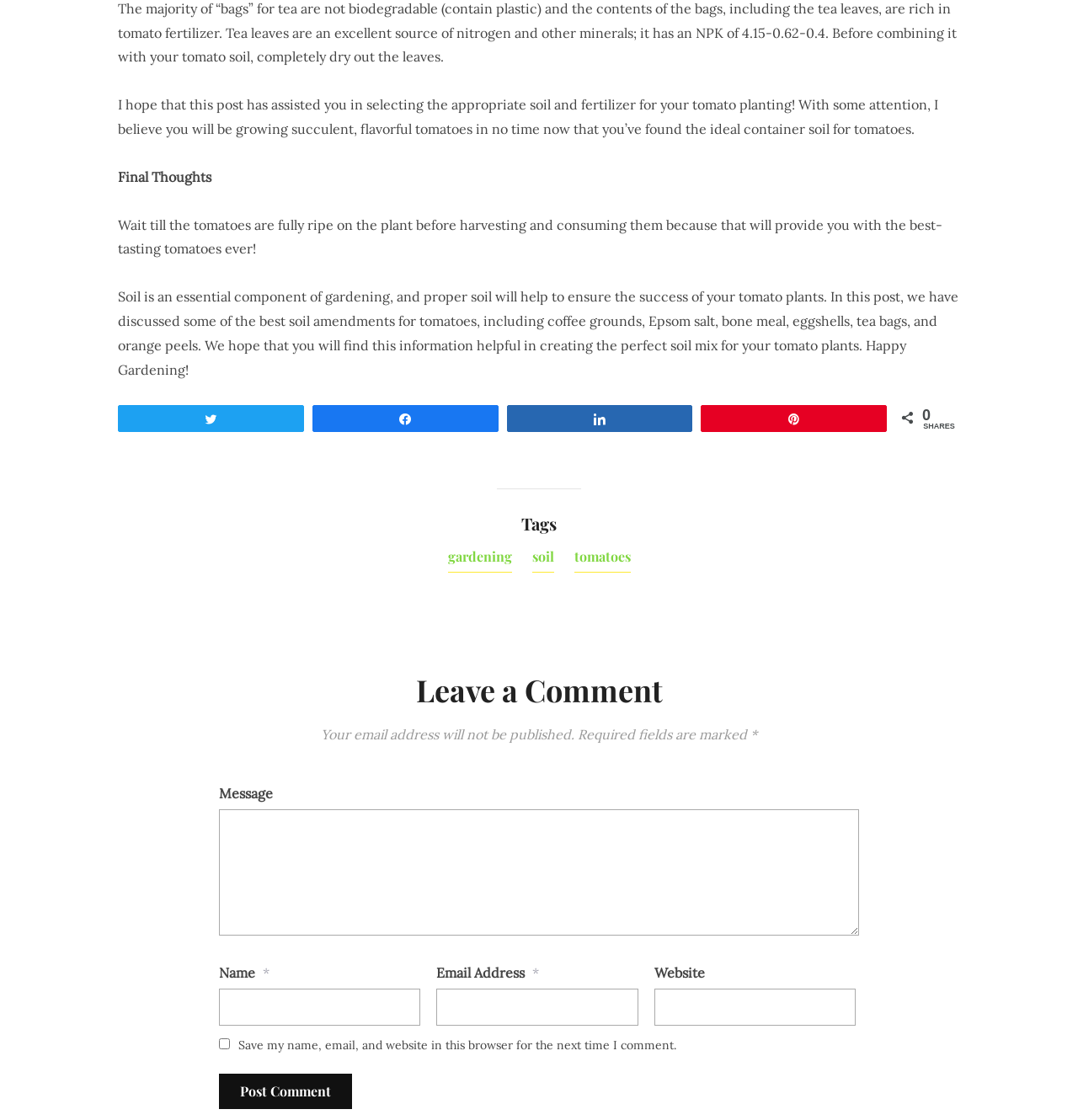Please give the bounding box coordinates of the area that should be clicked to fulfill the following instruction: "Enter your name in the 'Name' textbox". The coordinates should be in the format of four float numbers from 0 to 1, i.e., [left, top, right, bottom].

[0.203, 0.883, 0.39, 0.915]